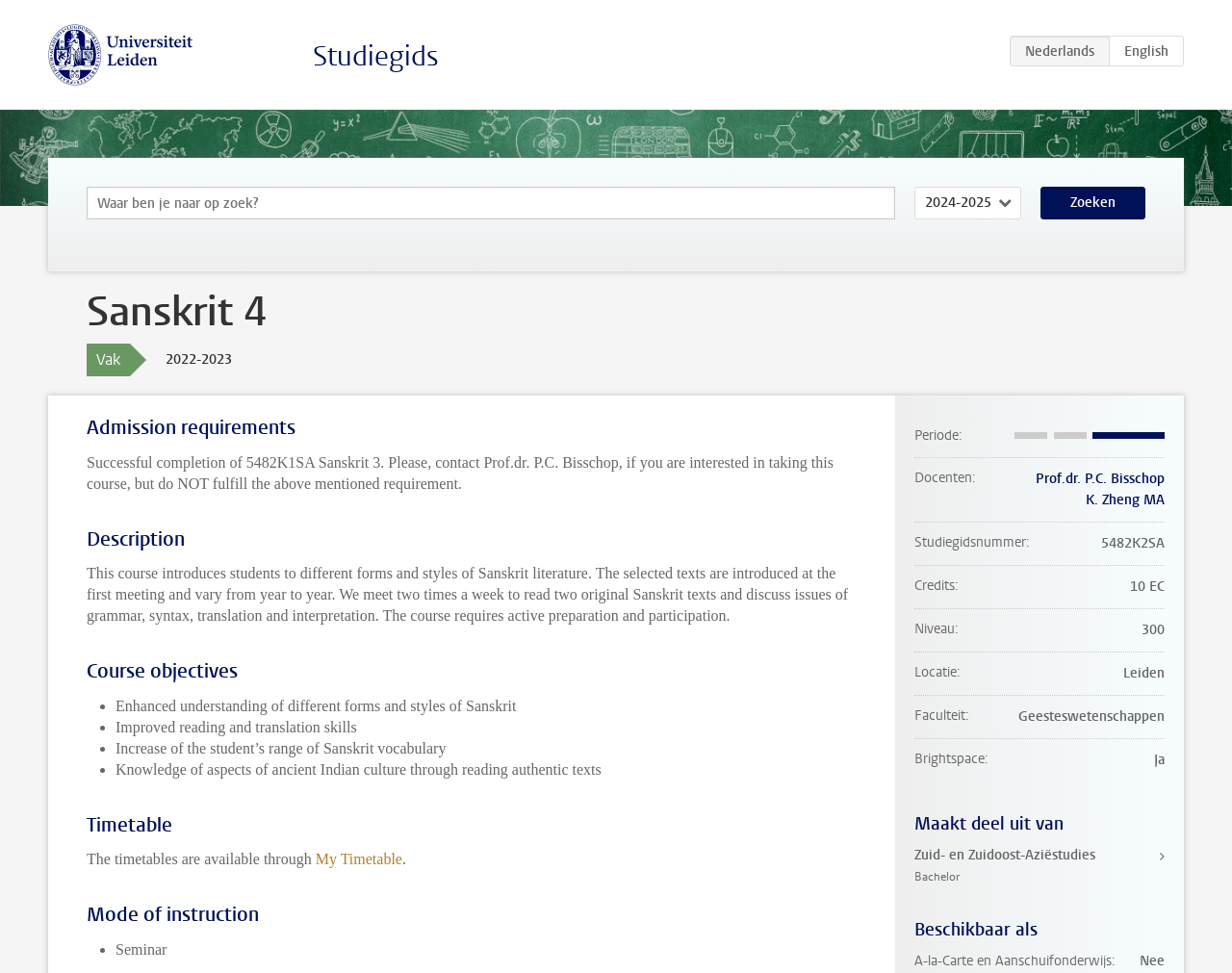Give a concise answer of one word or phrase to the question: 
Who is one of the teachers of the course?

Prof.dr. P.C. Bisschop